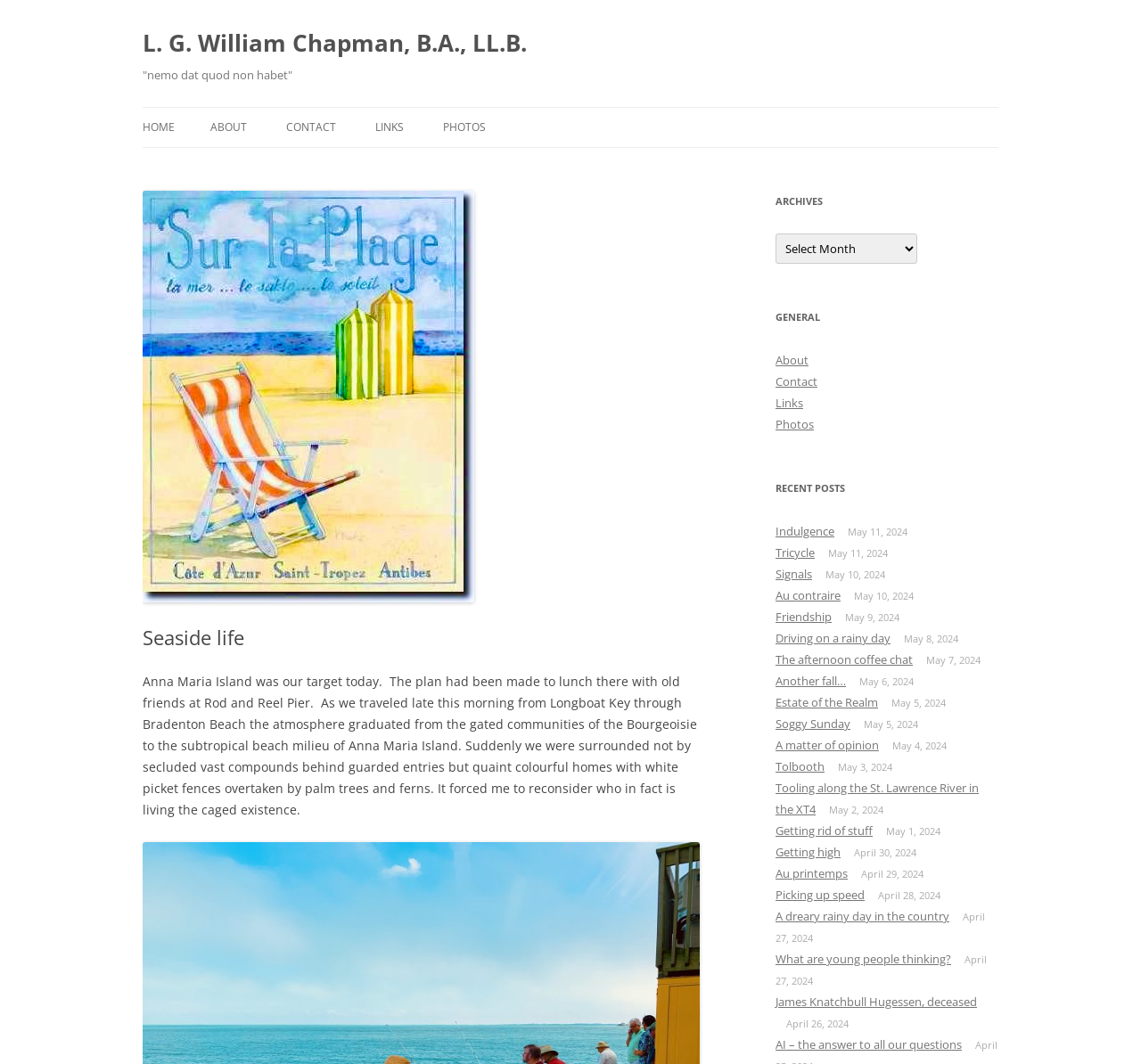Answer briefly with one word or phrase:
What is the title of the latest post?

Indulgence